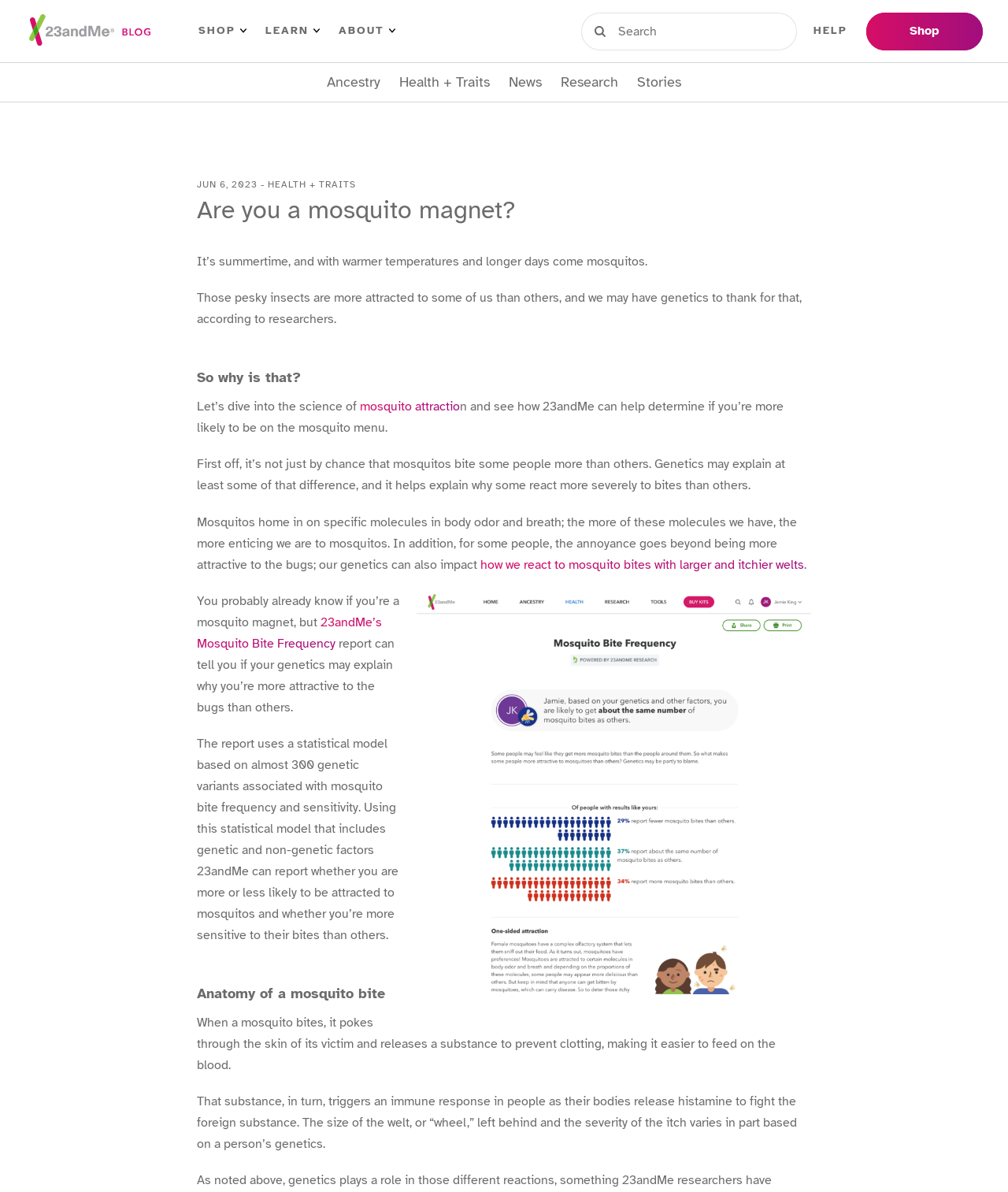Please specify the bounding box coordinates in the format (top-left x, top-left y, bottom-right x, bottom-right y), with all values as floating point numbers between 0 and 1. Identify the bounding box of the UI element described by: alt="23andMe Blog Home"

[0.025, 0.012, 0.153, 0.038]